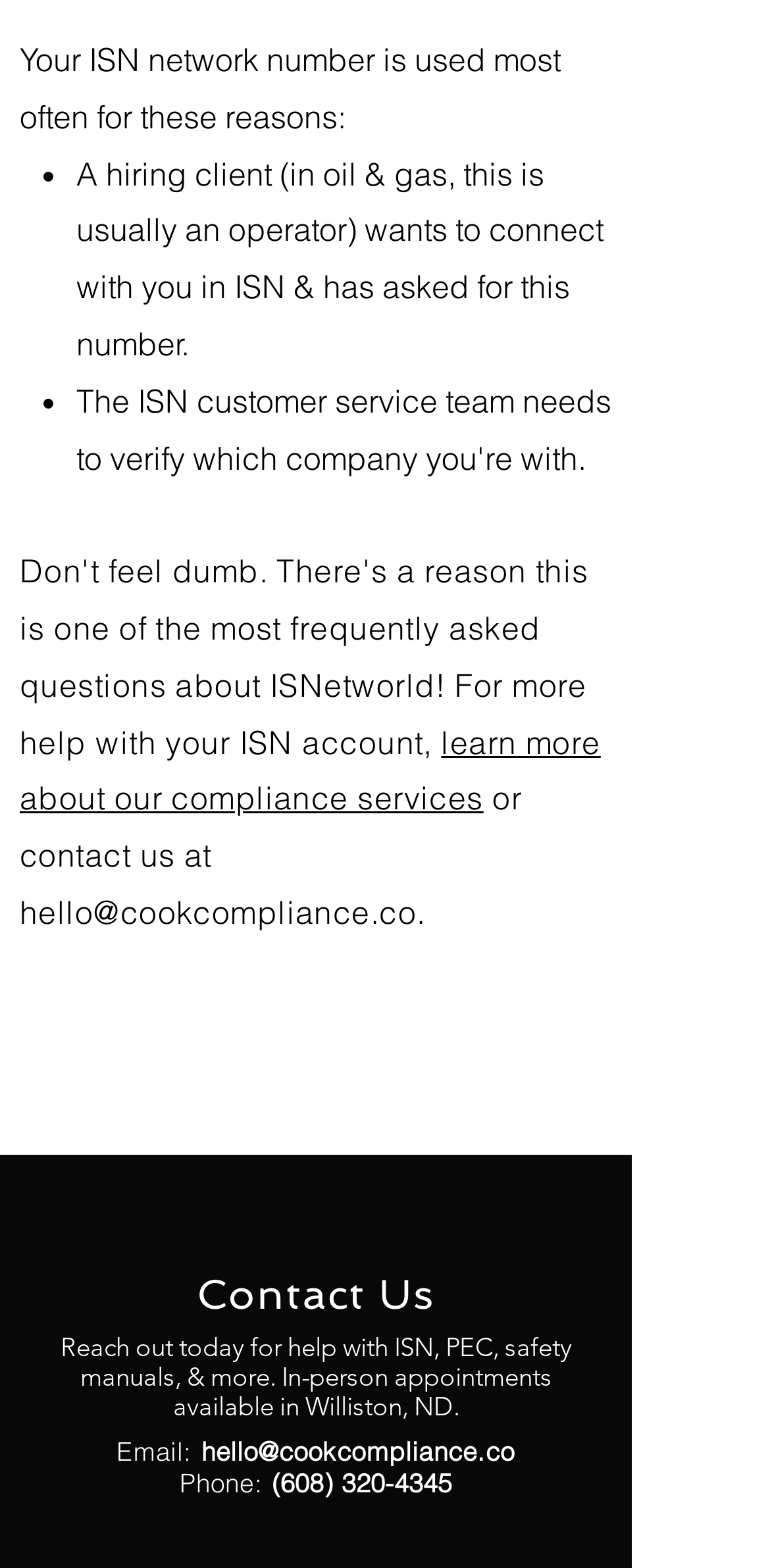Locate the bounding box of the UI element based on this description: "hello@cookcompliance.co". Provide four float numbers between 0 and 1 as [left, top, right, bottom].

[0.261, 0.915, 0.669, 0.935]